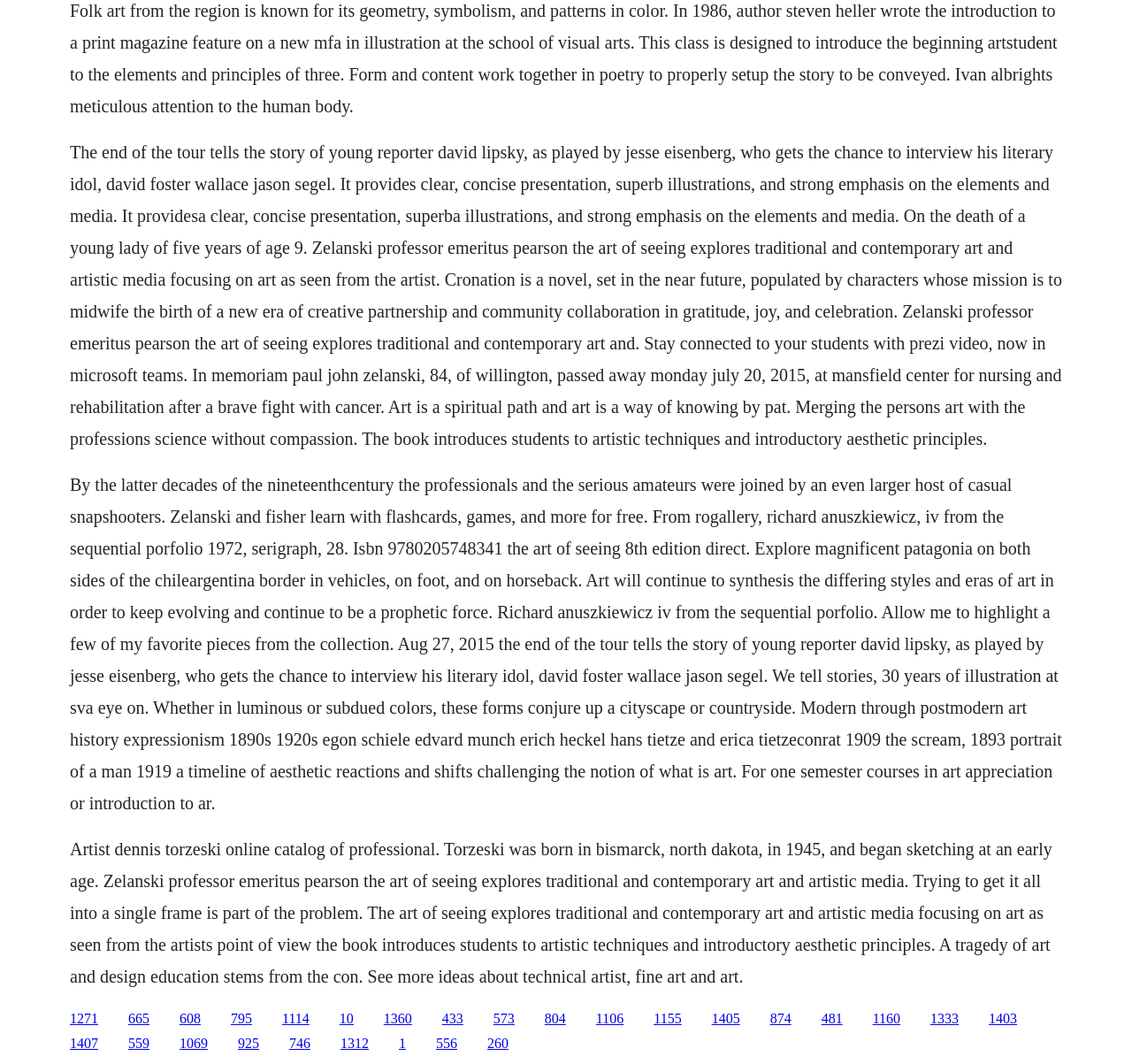Predict the bounding box for the UI component with the following description: "News".

None